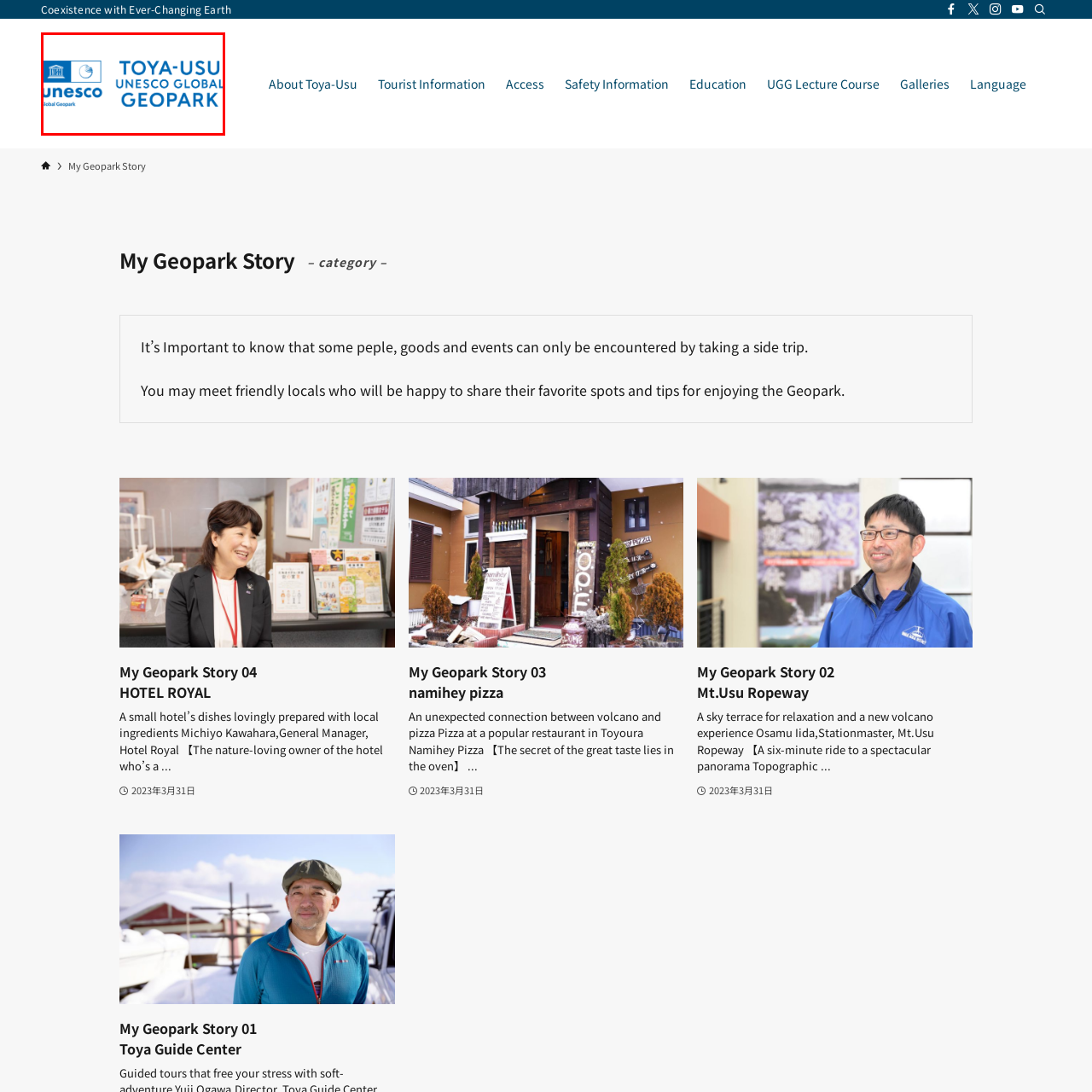Look at the image inside the red box and answer the question with a single word or phrase:
What is the purpose of the Toya-Usu Geopark?

Preserving natural heritage and promoting sustainable tourism